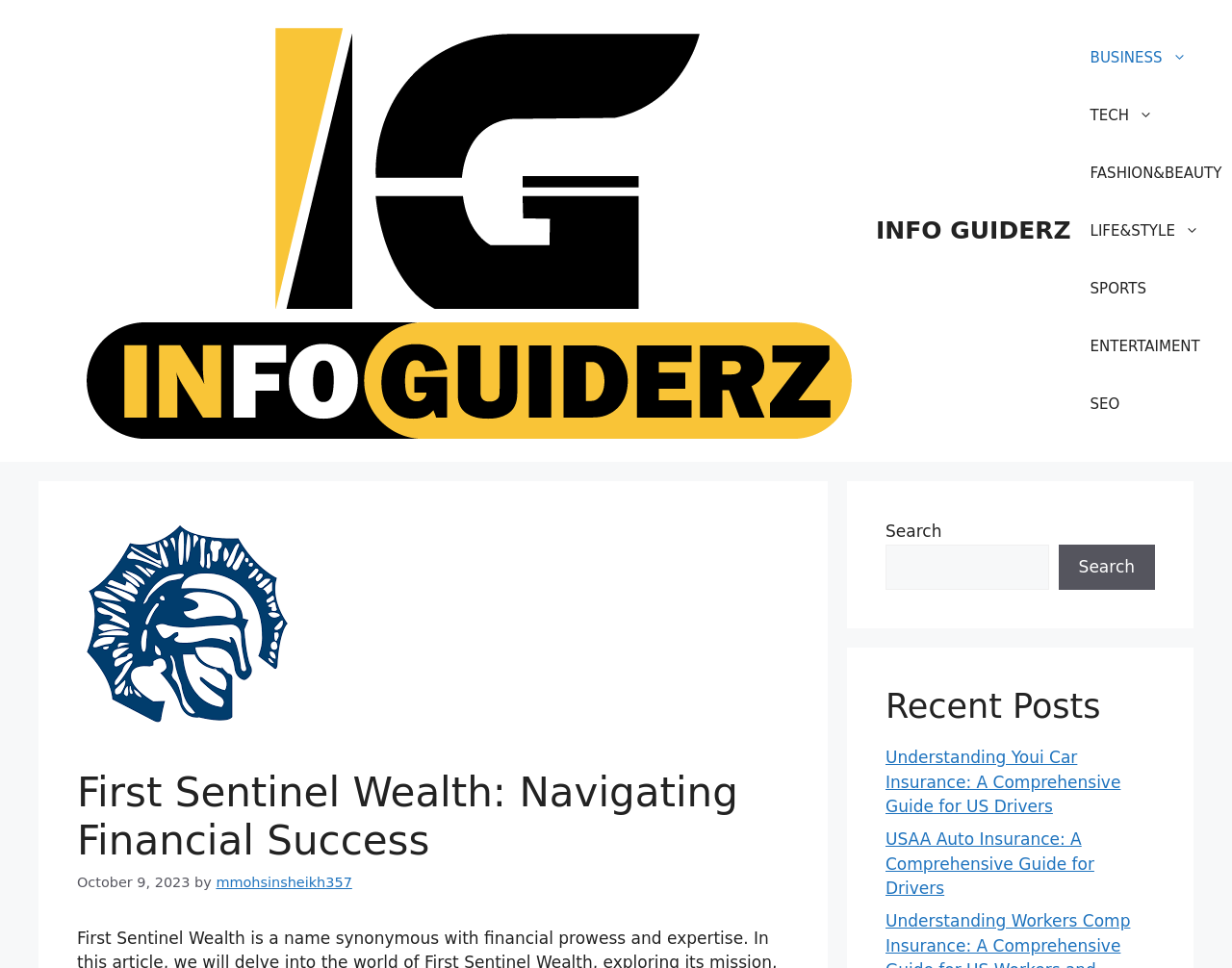Please provide the bounding box coordinates for the element that needs to be clicked to perform the following instruction: "Click on the BUSINESS link". The coordinates should be given as four float numbers between 0 and 1, i.e., [left, top, right, bottom].

[0.869, 0.03, 0.979, 0.089]